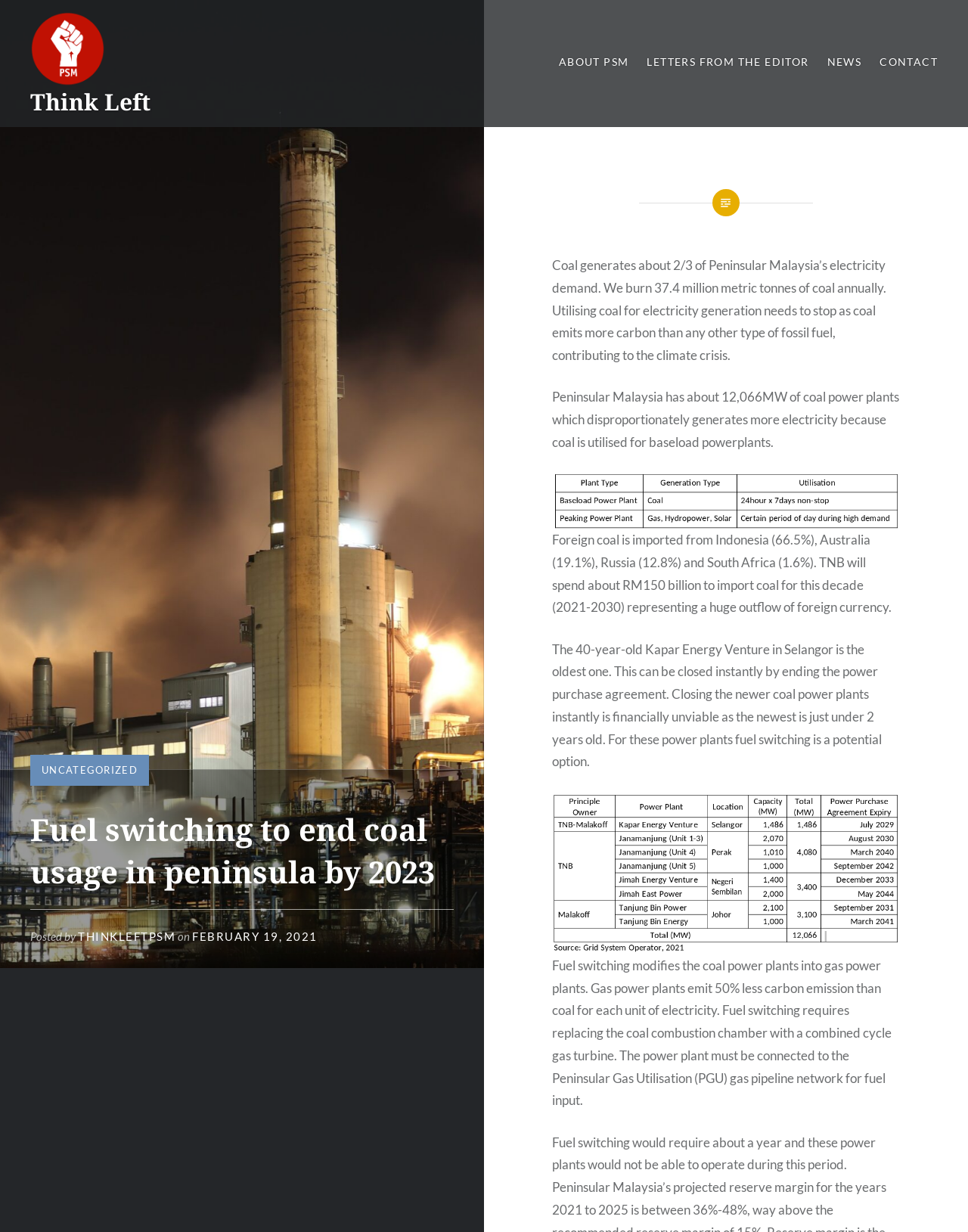Identify the bounding box coordinates necessary to click and complete the given instruction: "Read the article by THINKLEFTPSM".

[0.08, 0.754, 0.181, 0.765]